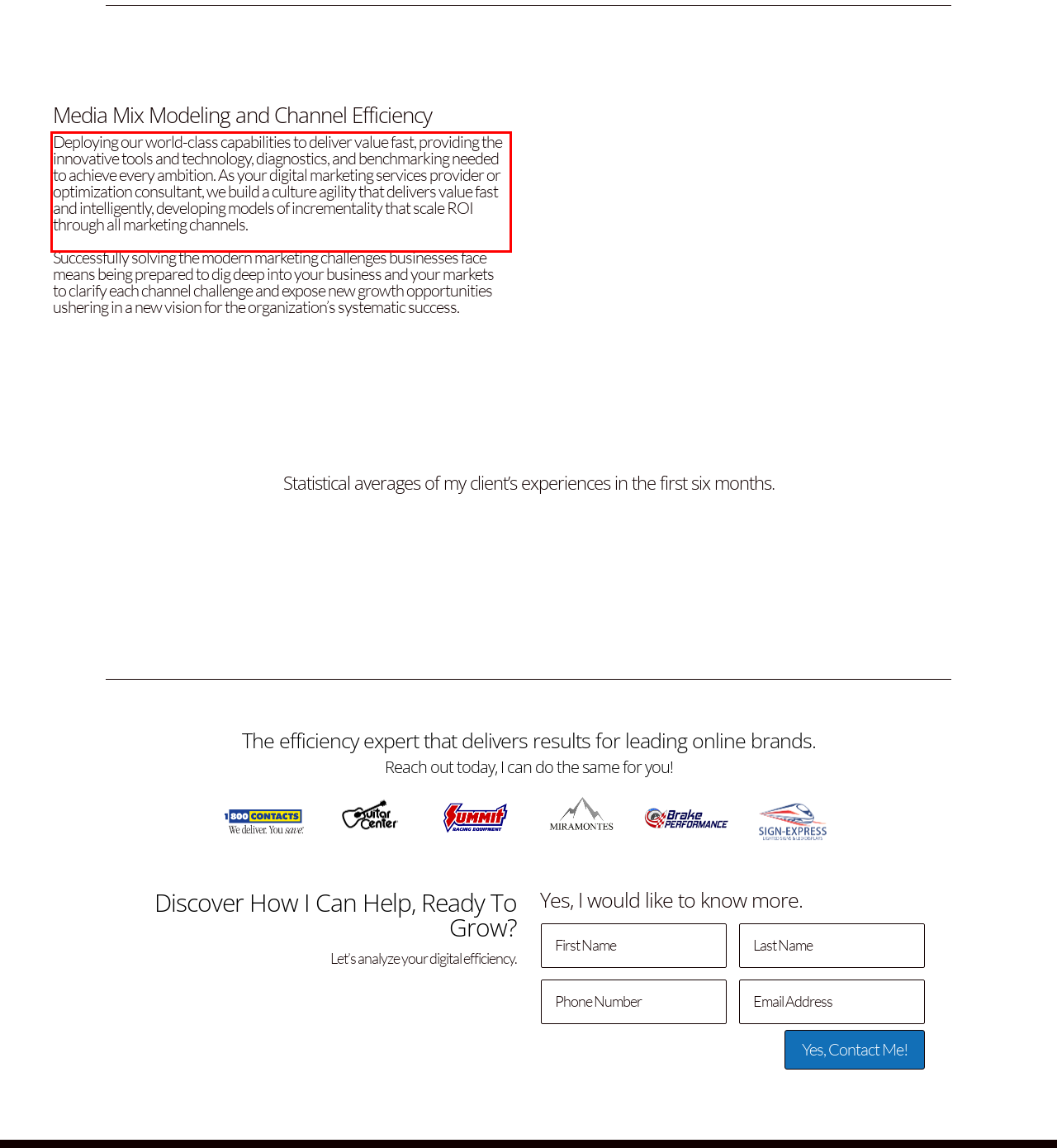Given a webpage screenshot, locate the red bounding box and extract the text content found inside it.

Deploying our world-class capabilities to deliver value fast, providing the innovative tools and technology, diagnostics, and benchmarking needed to achieve every ambition. As your digital marketing services provider or optimization consultant, we build a culture agility that delivers value fast and intelligently, developing models of incrementality that scale ROI through all marketing channels.